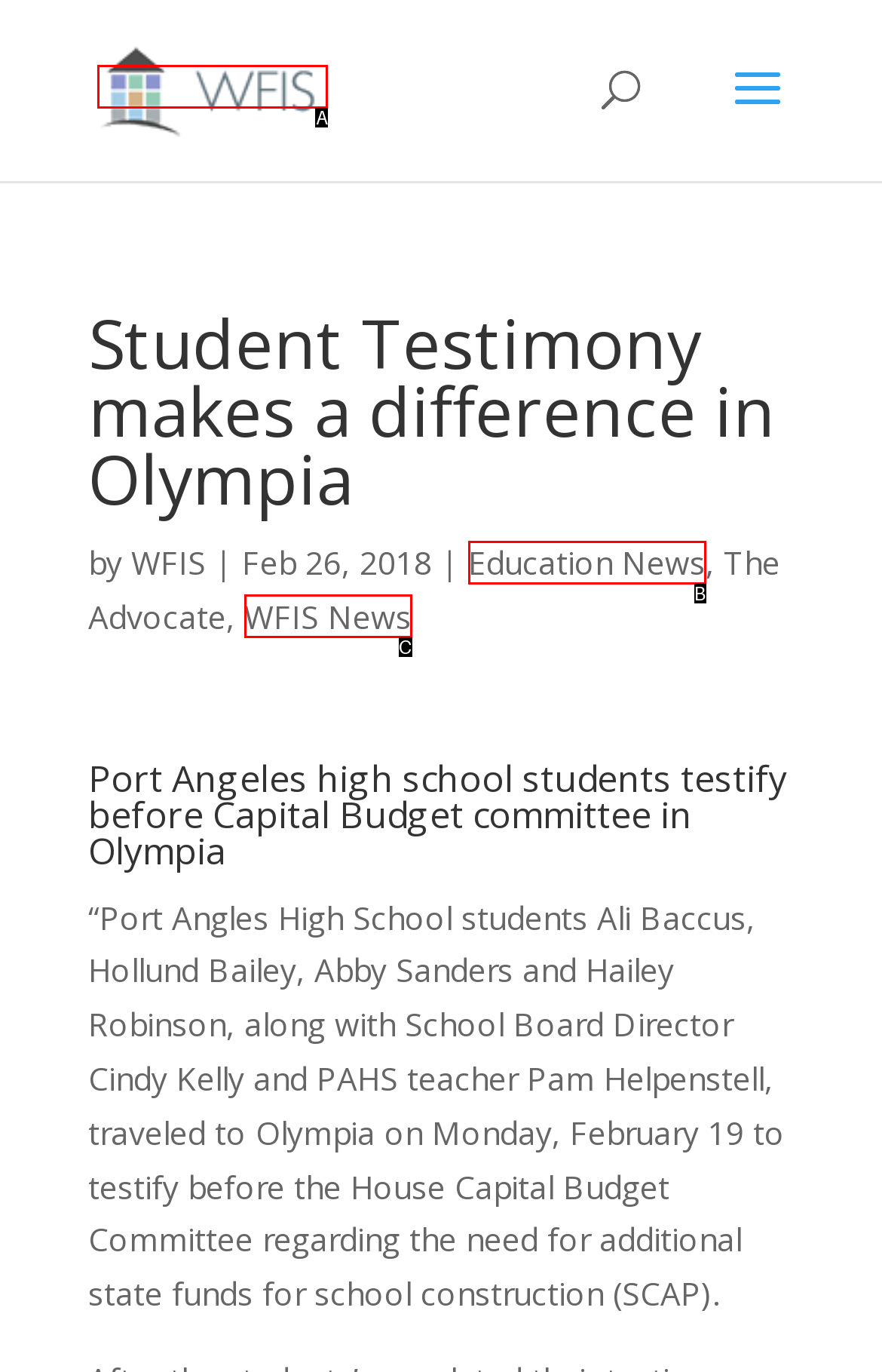Looking at the description: Education News, identify which option is the best match and respond directly with the letter of that option.

B